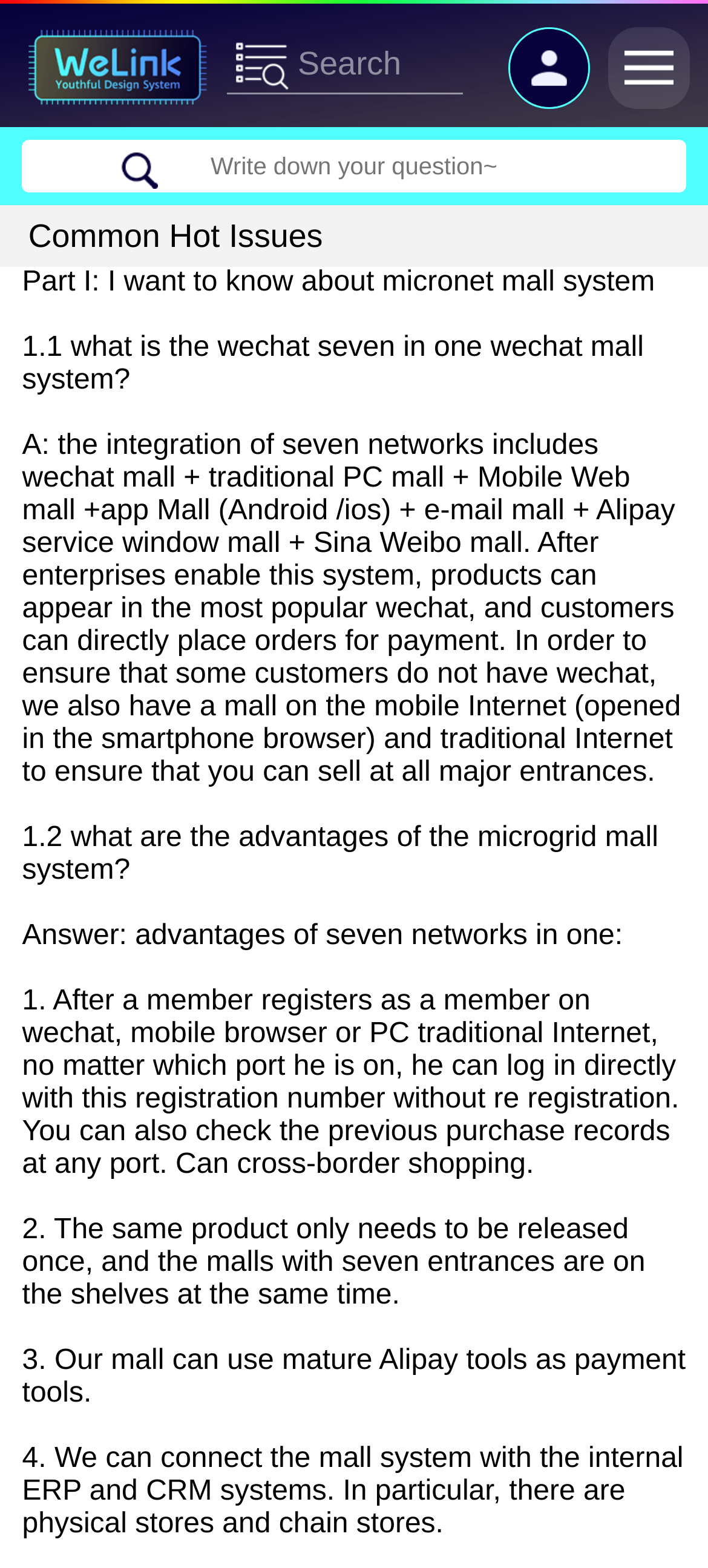What is the topic of Part I in the webpage?
Please use the image to deliver a detailed and complete answer.

The webpage is divided into parts, and Part I is about the micronet mall system, which includes questions and answers about what the WeChat seven in one WeChat mall system is and its advantages.